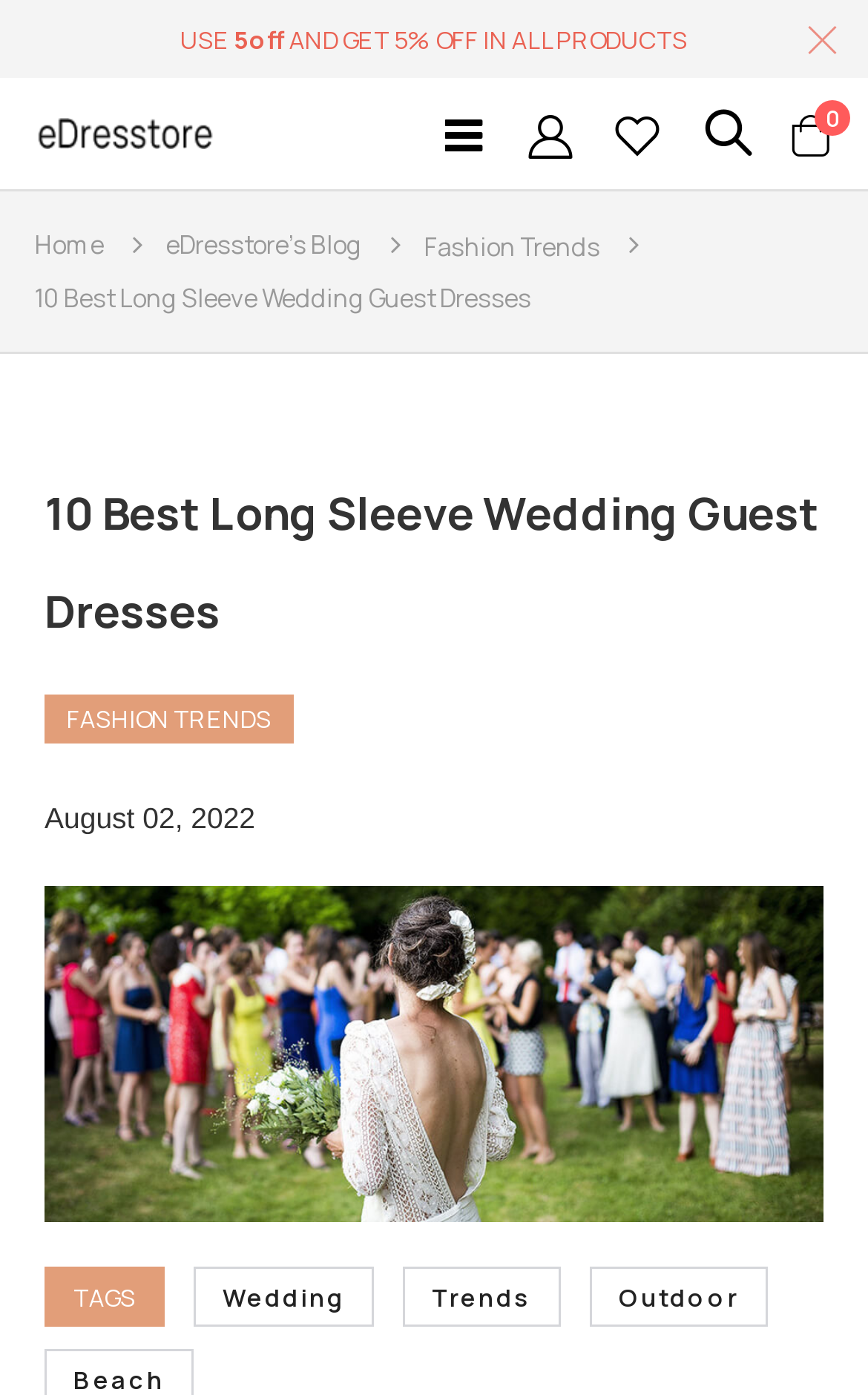Find the headline of the webpage and generate its text content.

10 Best Long Sleeve Wedding Guest Dresses